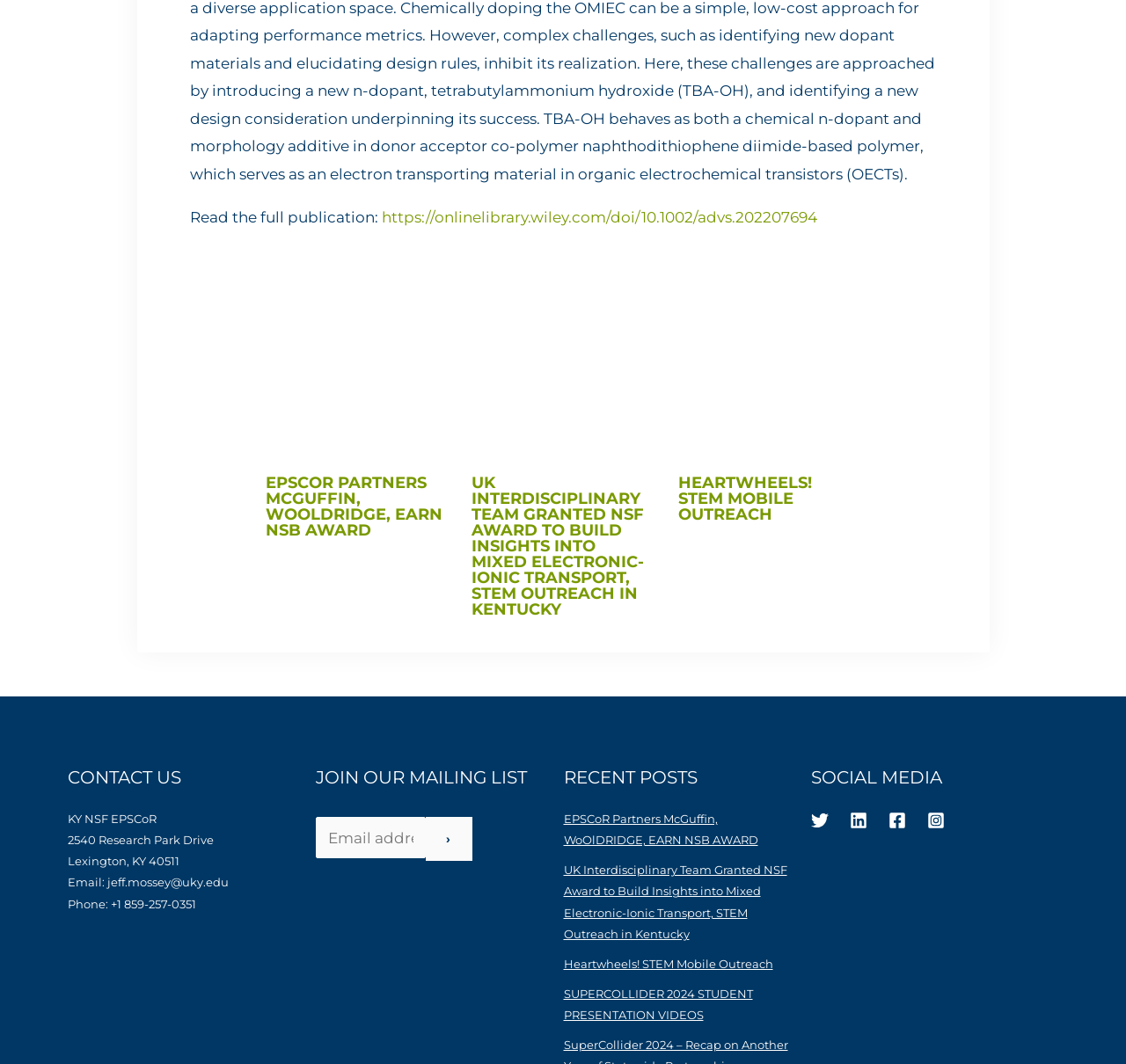Please give a succinct answer to the question in one word or phrase:
How many articles are on this webpage?

3